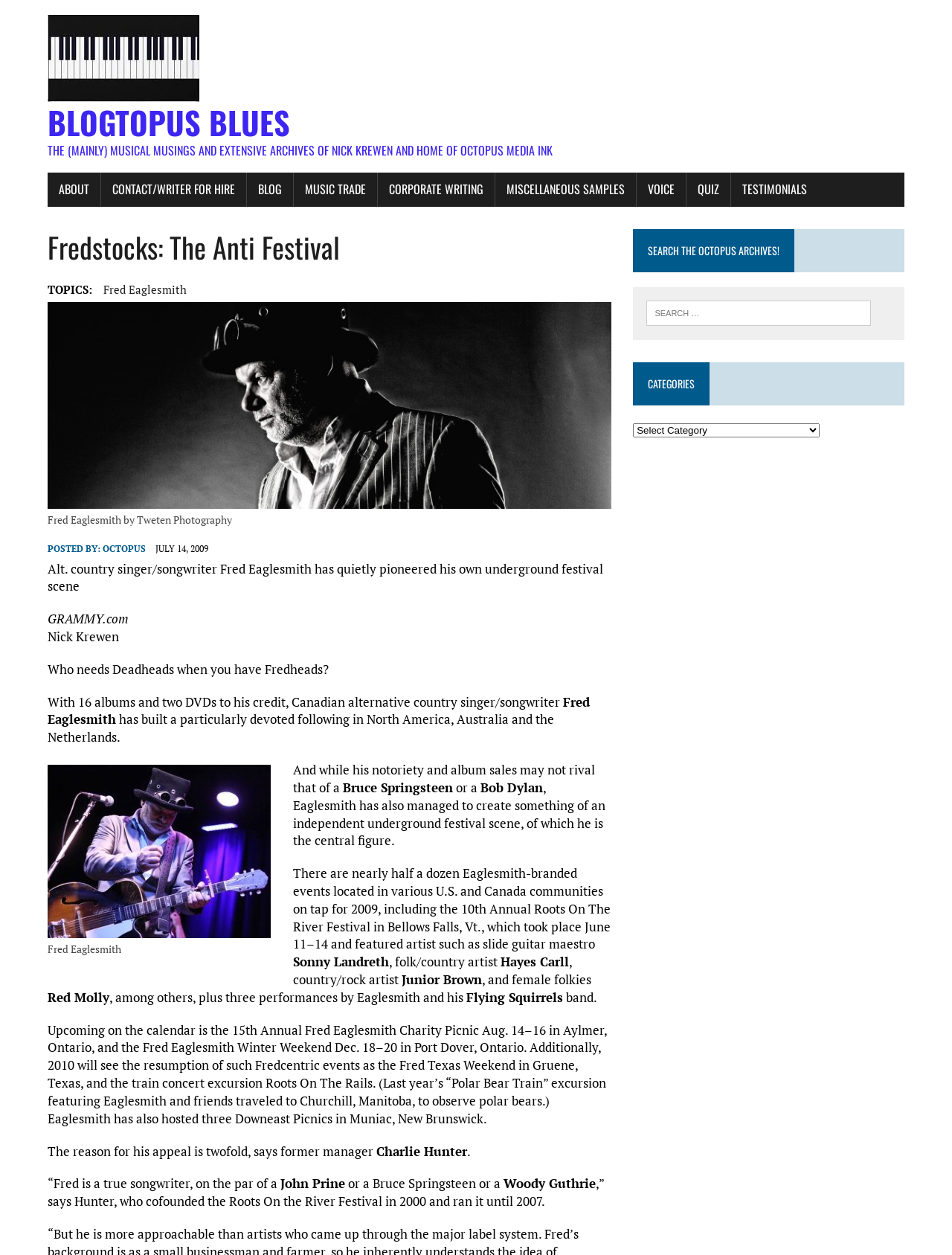Locate the bounding box coordinates of the element I should click to achieve the following instruction: "Read the blog post".

[0.05, 0.446, 0.634, 0.474]